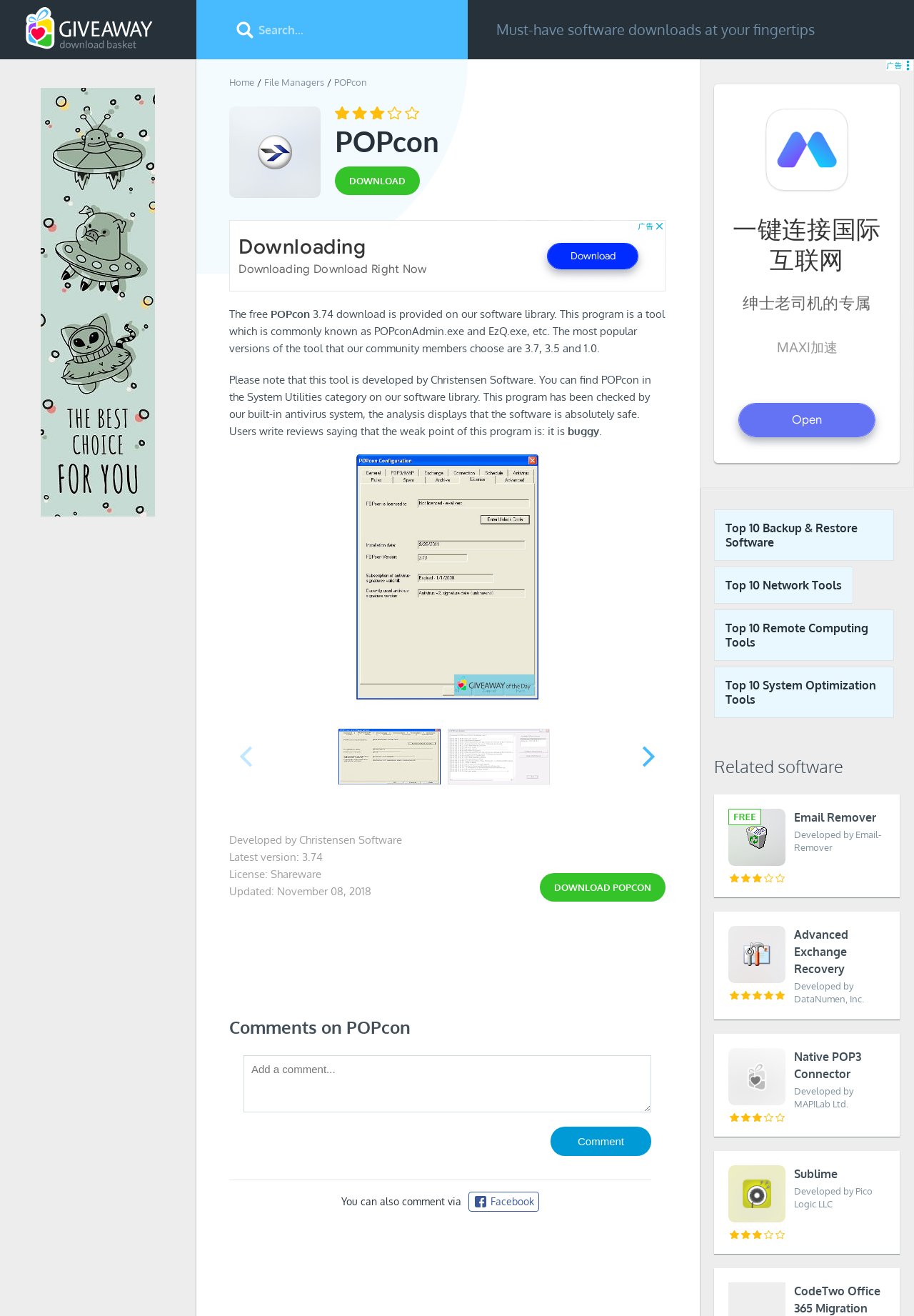What is the purpose of the software?
Based on the screenshot, give a detailed explanation to answer the question.

The purpose of the software is to provide a tool for system utilities, which can be inferred from the description of the software and its category.